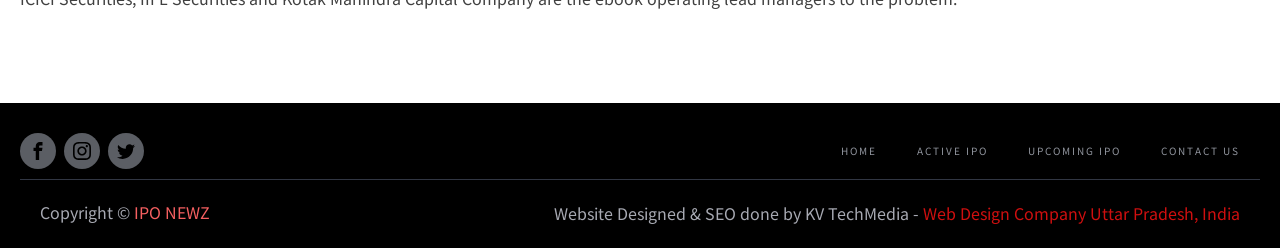Determine the bounding box coordinates of the clickable region to follow the instruction: "Check ACTIVE IPO".

[0.701, 0.495, 0.788, 0.721]